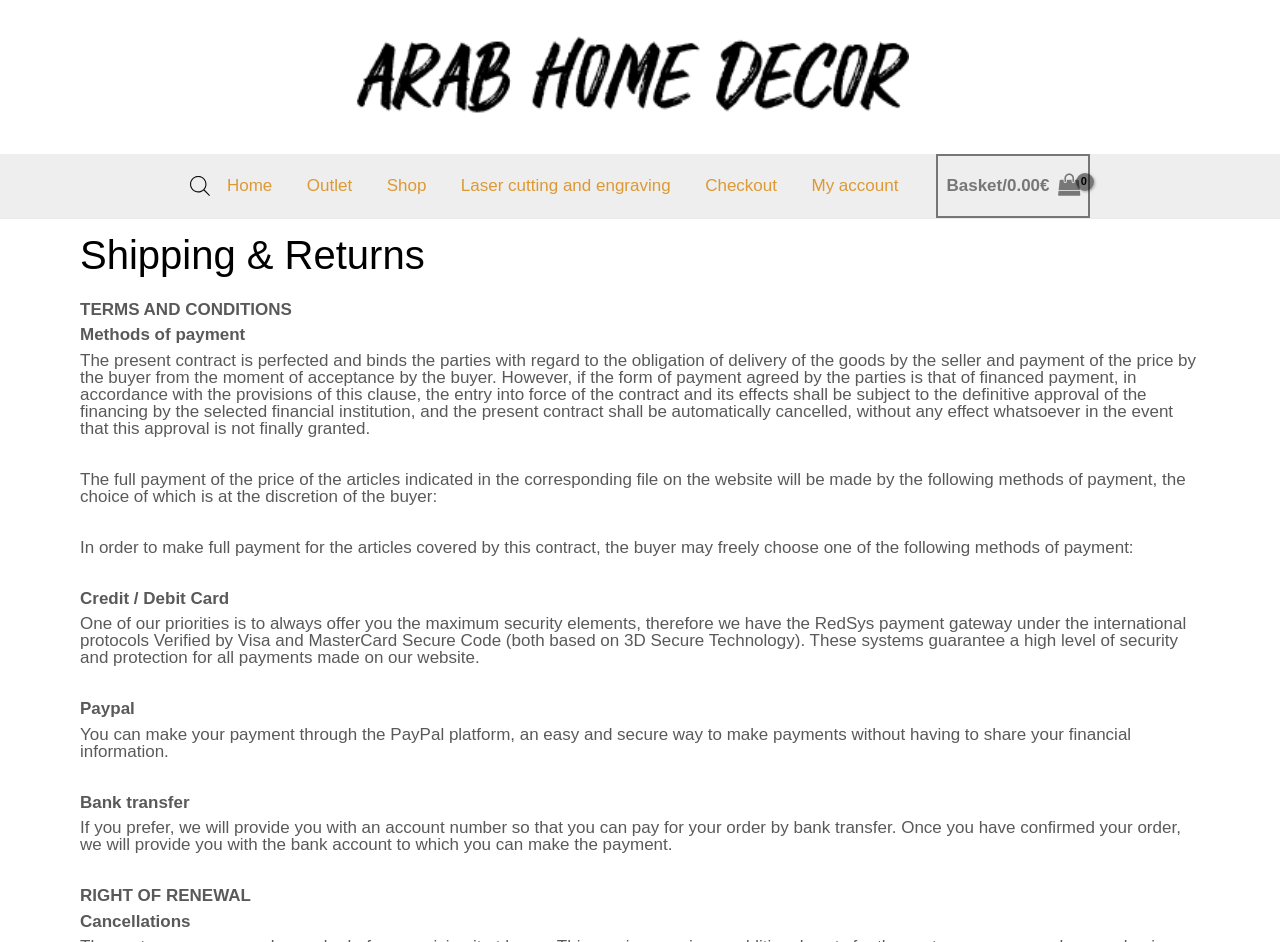Analyze and describe the webpage in a detailed narrative.

The webpage is about the terms and conditions of Arab Home Decor, specifically focusing on shipping and returns. At the top left, there is a logo of Arab Home Decor, accompanied by a link to the website's homepage. To the right of the logo, there is a navigation menu with links to various sections of the website, including Home, Outlet, Shop, and Checkout.

On the top right, there is a link to view the shopping cart, which is currently empty. Below the navigation menu, there is a heading that reads "Shipping & Returns" in a larger font size. Underneath this heading, there are several sections of text that outline the terms and conditions of payment, including methods of payment, such as credit/debit card, PayPal, and bank transfer.

The text explains the payment process, including the security measures in place to protect customer financial information. There are also sections on the right of renewal and cancellations. The text is organized in a clear and concise manner, with headings and paragraphs that make it easy to read and understand.